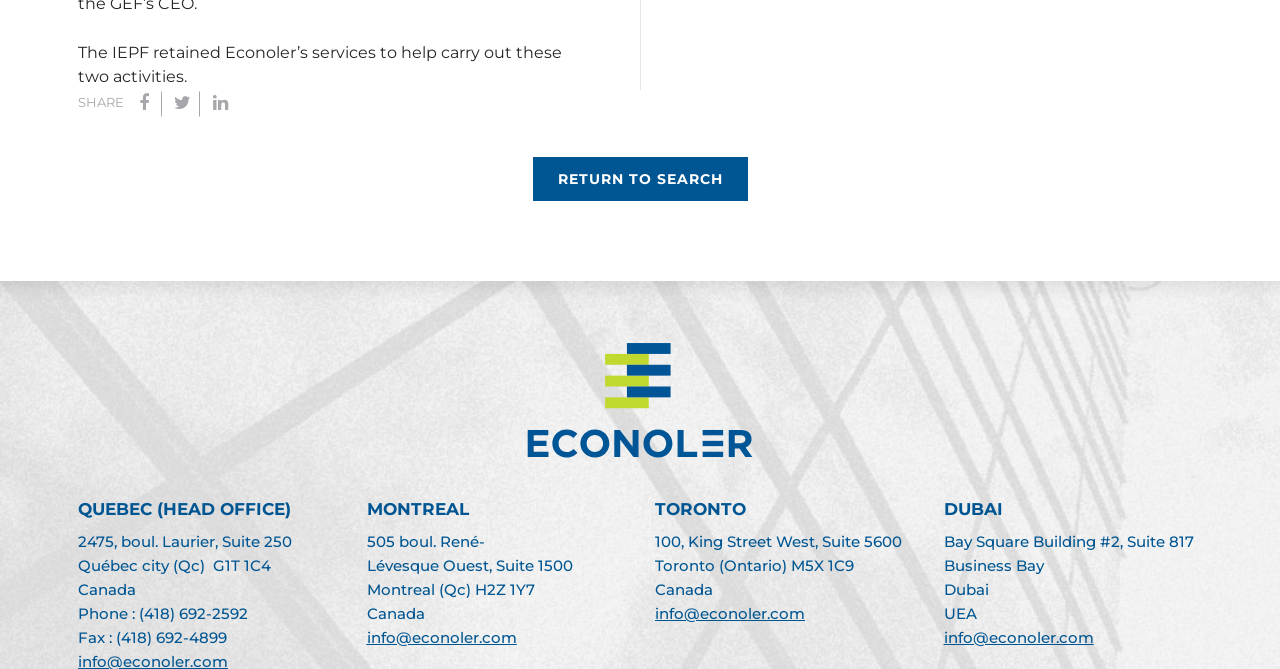Find and indicate the bounding box coordinates of the region you should select to follow the given instruction: "Click the info@econoler.com email link in QUEBEC".

[0.061, 0.939, 0.194, 0.967]